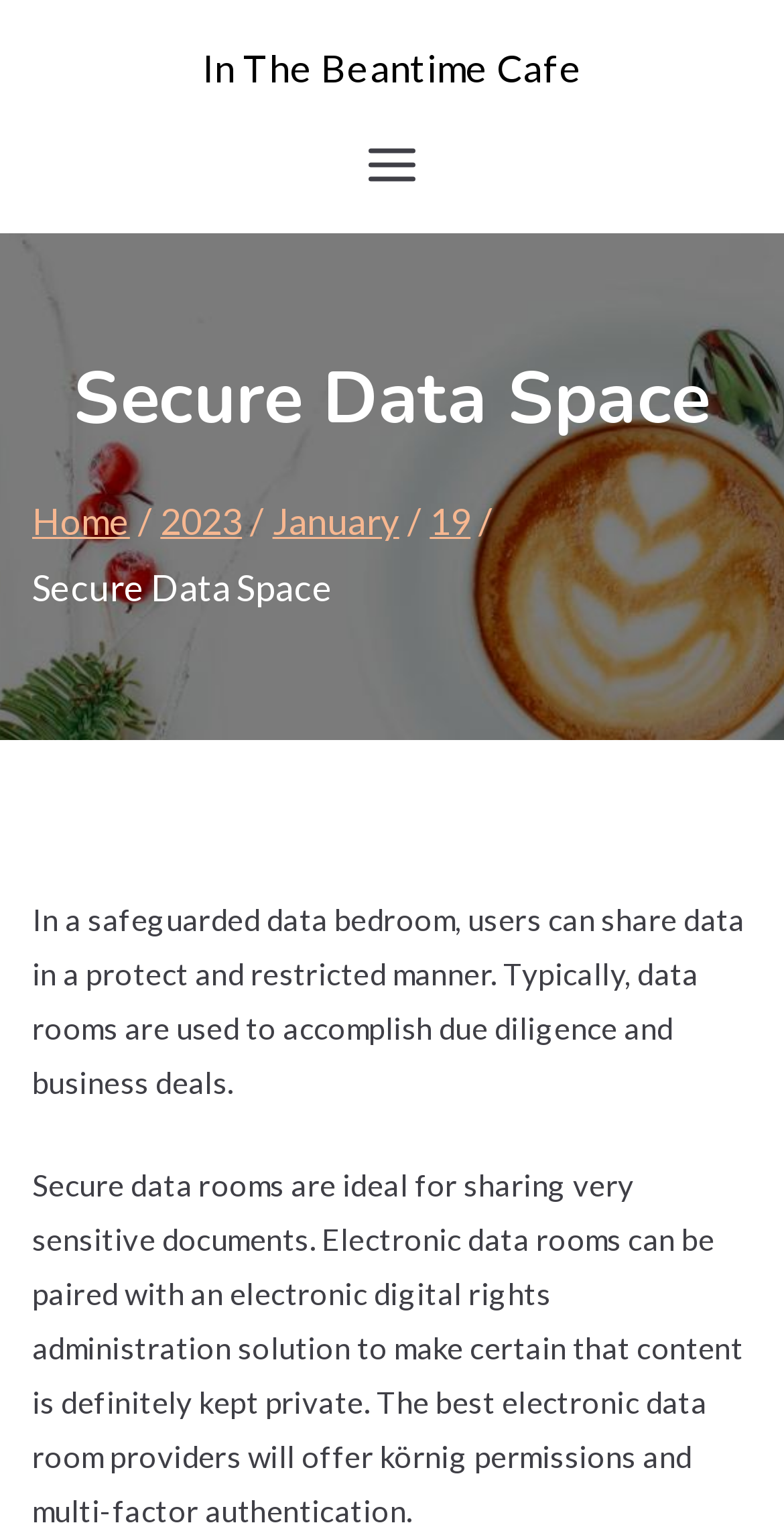Provide a one-word or brief phrase answer to the question:
What is the purpose of a data room?

Due diligence and business deals